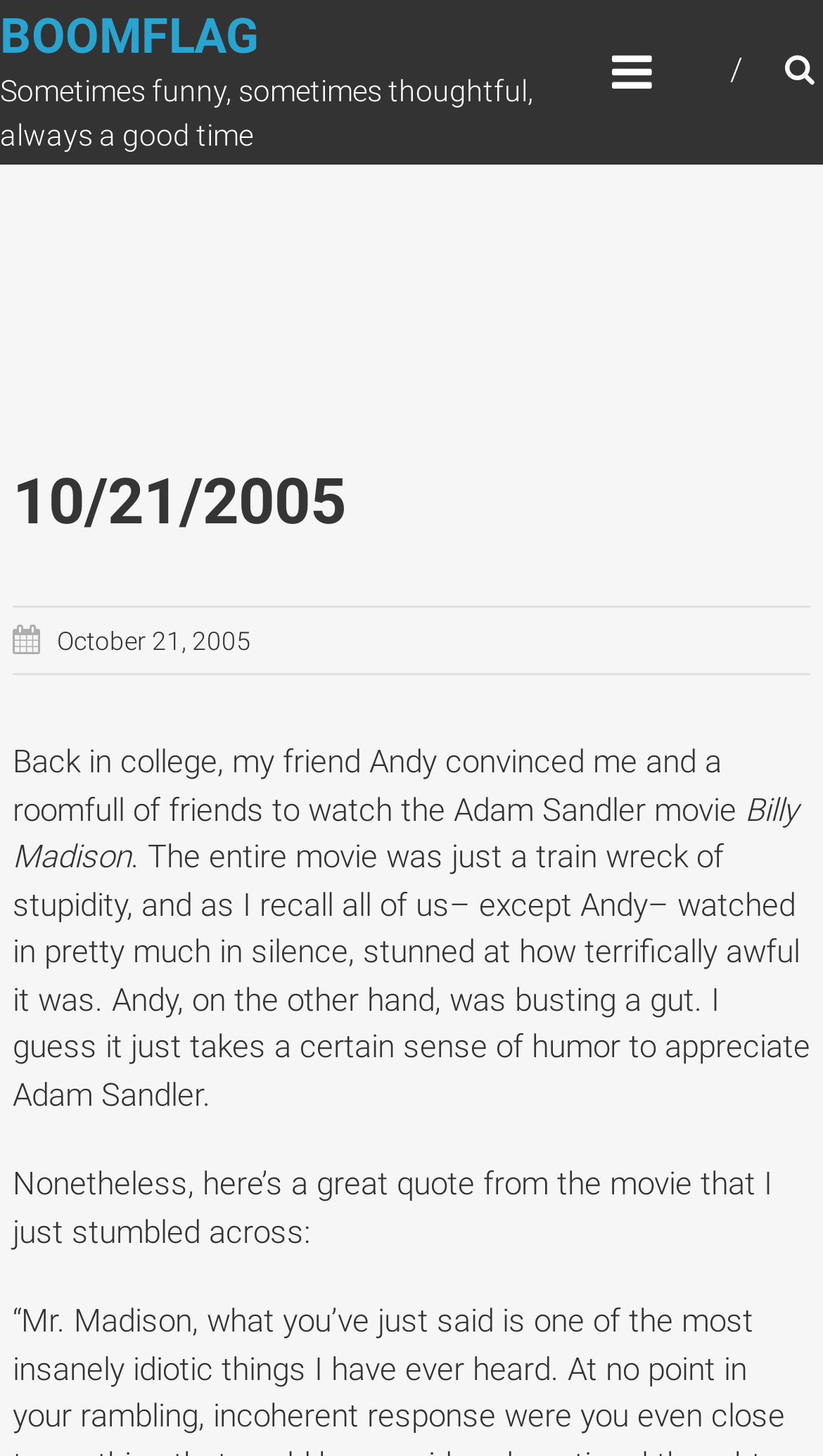What is the name of the friend mentioned in the article?
Refer to the image and provide a thorough answer to the question.

The name of the friend mentioned in the article can be determined by reading the static text elements, which mention a friend named Andy who convinced the author to watch the movie 'Billy Madison'.